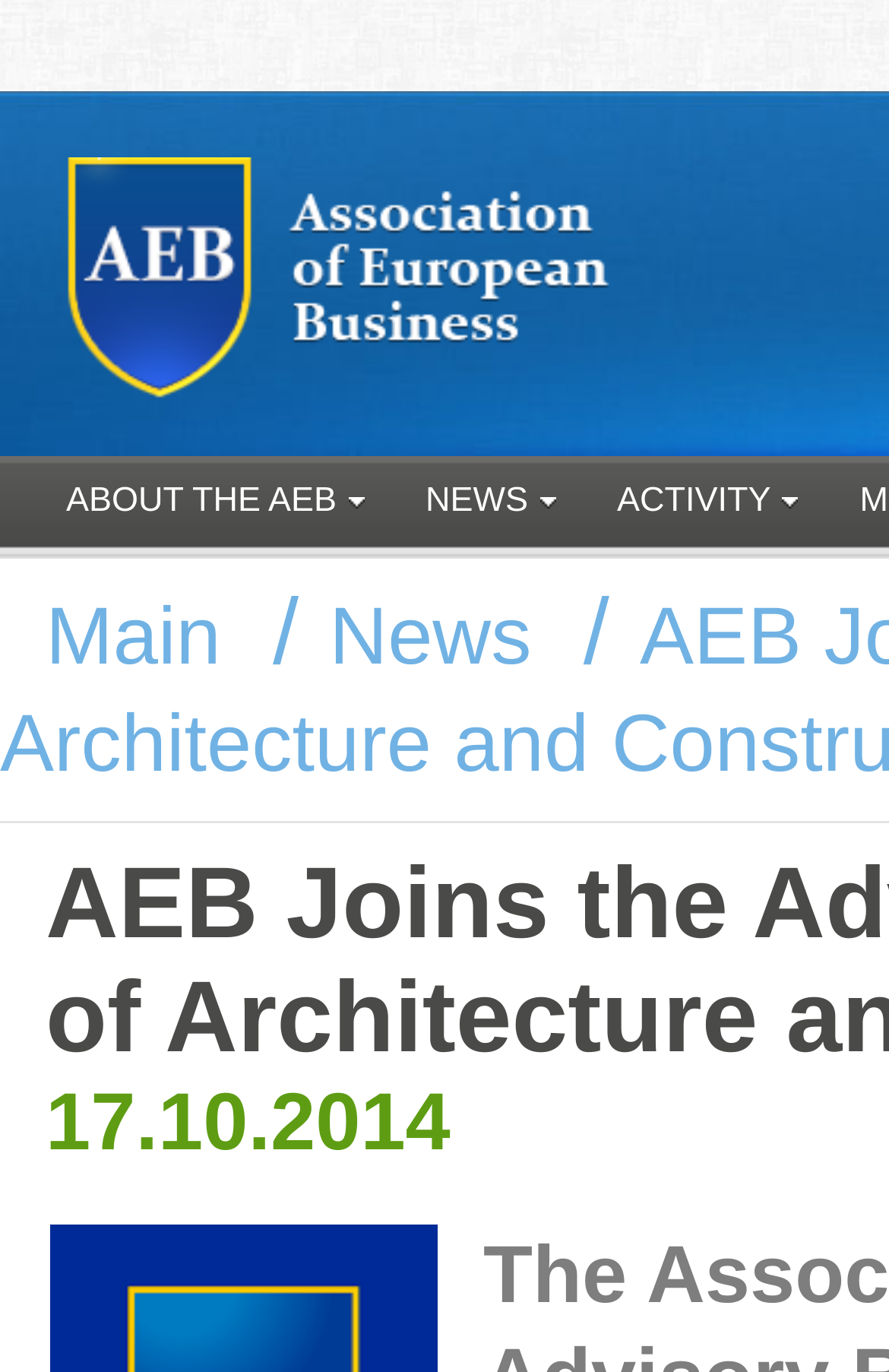How many main navigation links are there? Using the information from the screenshot, answer with a single word or phrase.

4